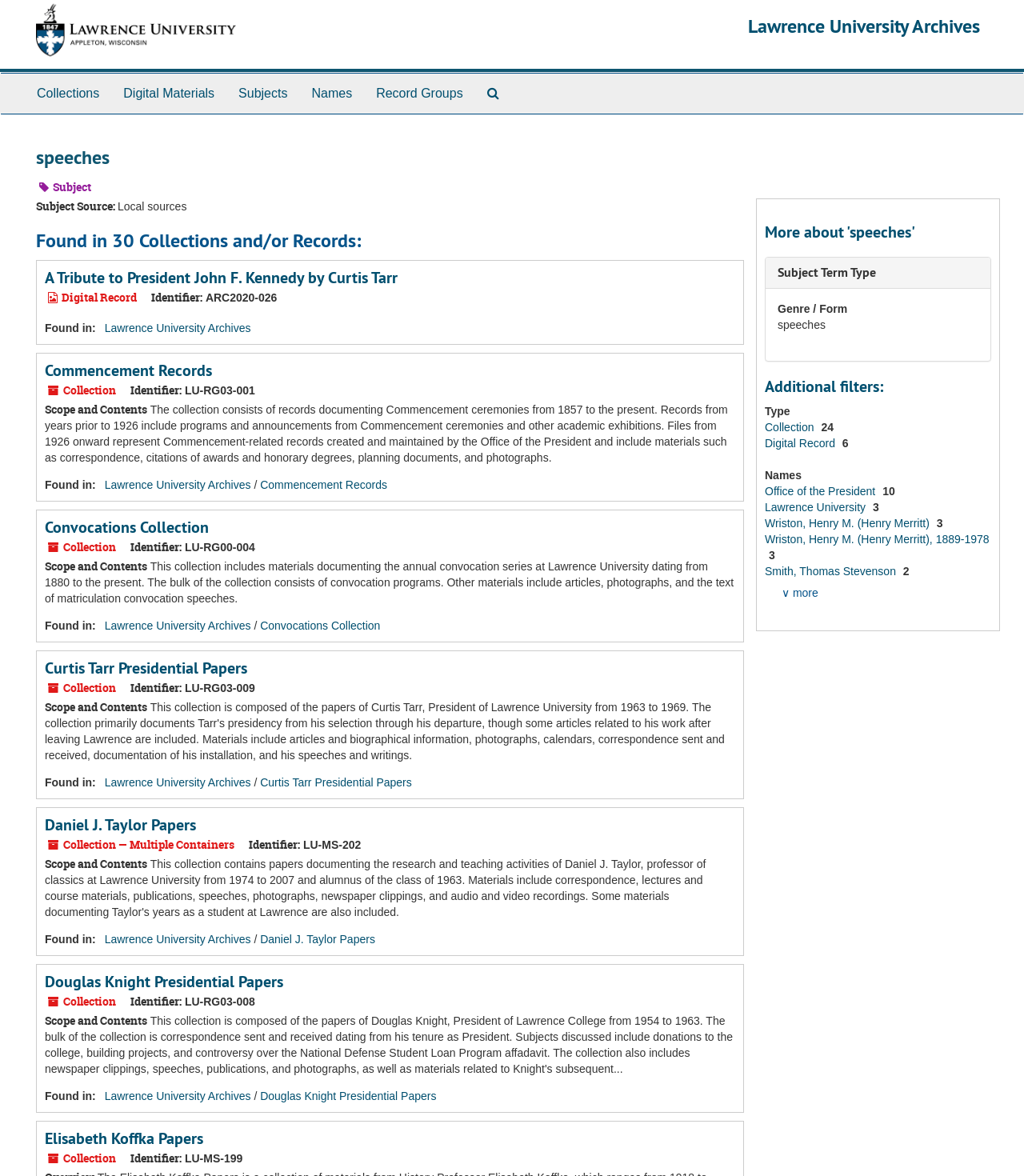Please provide the bounding box coordinates for the element that needs to be clicked to perform the instruction: "explore 'Convocations Collection'". The coordinates must consist of four float numbers between 0 and 1, formatted as [left, top, right, bottom].

[0.044, 0.439, 0.204, 0.457]